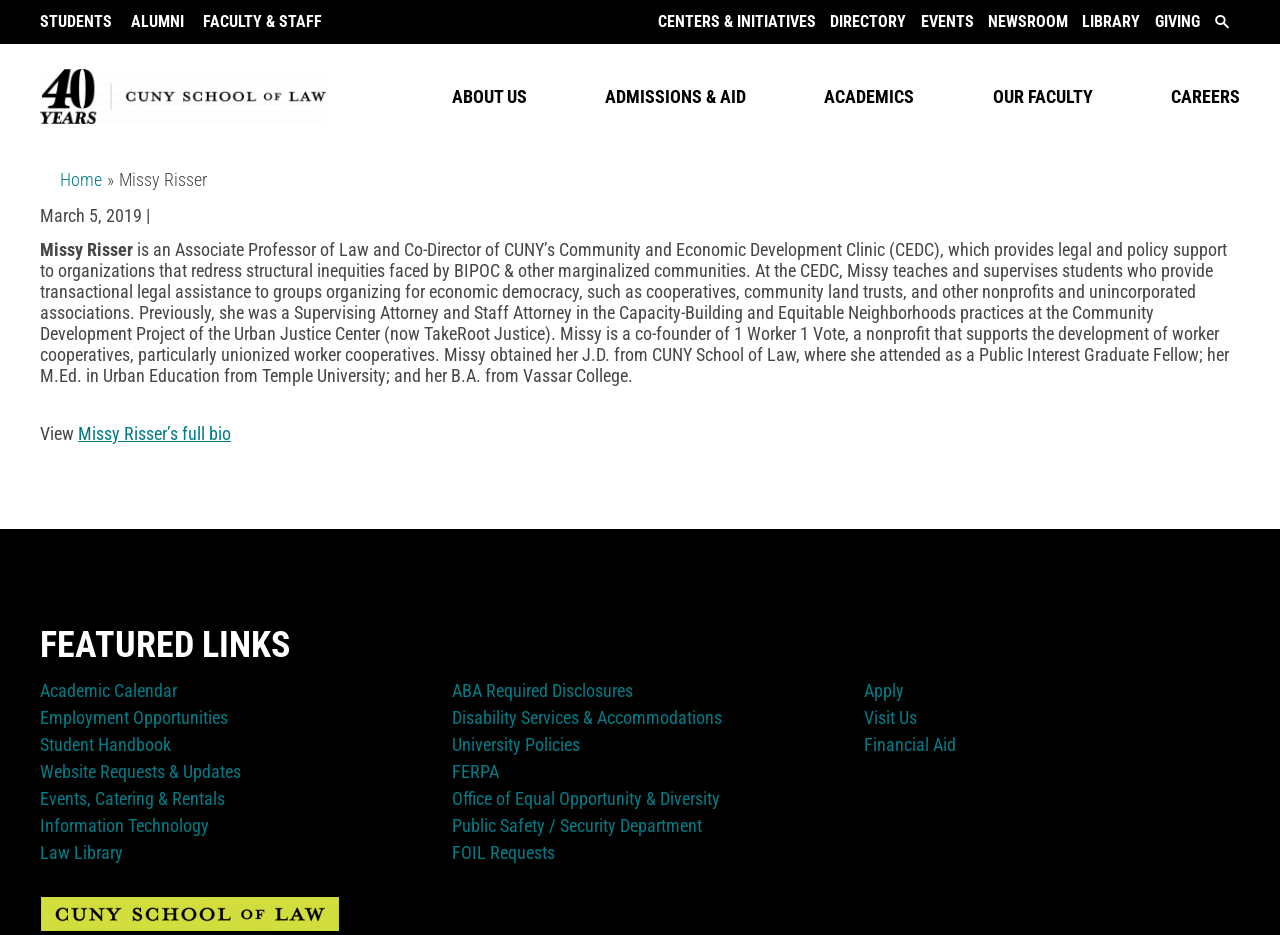Offer a thorough description of the webpage.

This webpage is about Missy Risser, an Associate Professor of Law and Co-Director of CUNY's Community and Economic Development Clinic. At the top of the page, there are two navigation bars, one with links to "STUDENTS", "ALUMNI", "FACULTY & STAFF", and another with links to "CENTERS & INITIATIVES", "DIRECTORY", "EVENTS", "NEWSROOM", "LIBRARY", "GIVING", and "SEARCH". 

Below the navigation bars, there is a logo of "40 Years CUNY Law" on the left side, and a main navigation bar with links to "ABOUT US", "ADMISSIONS & AID", "ACADEMICS", "OUR FACULTY", and "CAREERS" on the right side.

The main content of the page is a biography of Missy Risser, which describes her work experience, education, and achievements. The biography is divided into two sections, with a "View" button in between that links to her full bio.

At the bottom of the page, there are three footer sections with links to various resources, including academic calendar, employment opportunities, student handbook, and more. The first footer section is on the left side, the second is in the middle, and the third is on the right side.